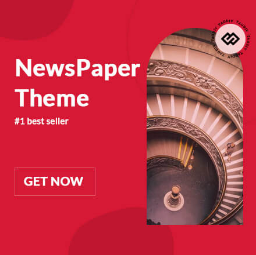Describe the image with as much detail as possible.

The image features a promotional banner for the "NewsPaper Theme," marketed as the "#1 best seller." It showcases a beautifully captured spiral staircase, creating a sense of elegance and modernity, aimed at enticing potential customers. The banner is set against a vibrant red background that draws attention, with a clear call-to-action button labeled "GET NOW," encouraging immediate engagement. The overall design is visually striking, effectively highlighting the theme’s appeal for those interested in web design solutions.